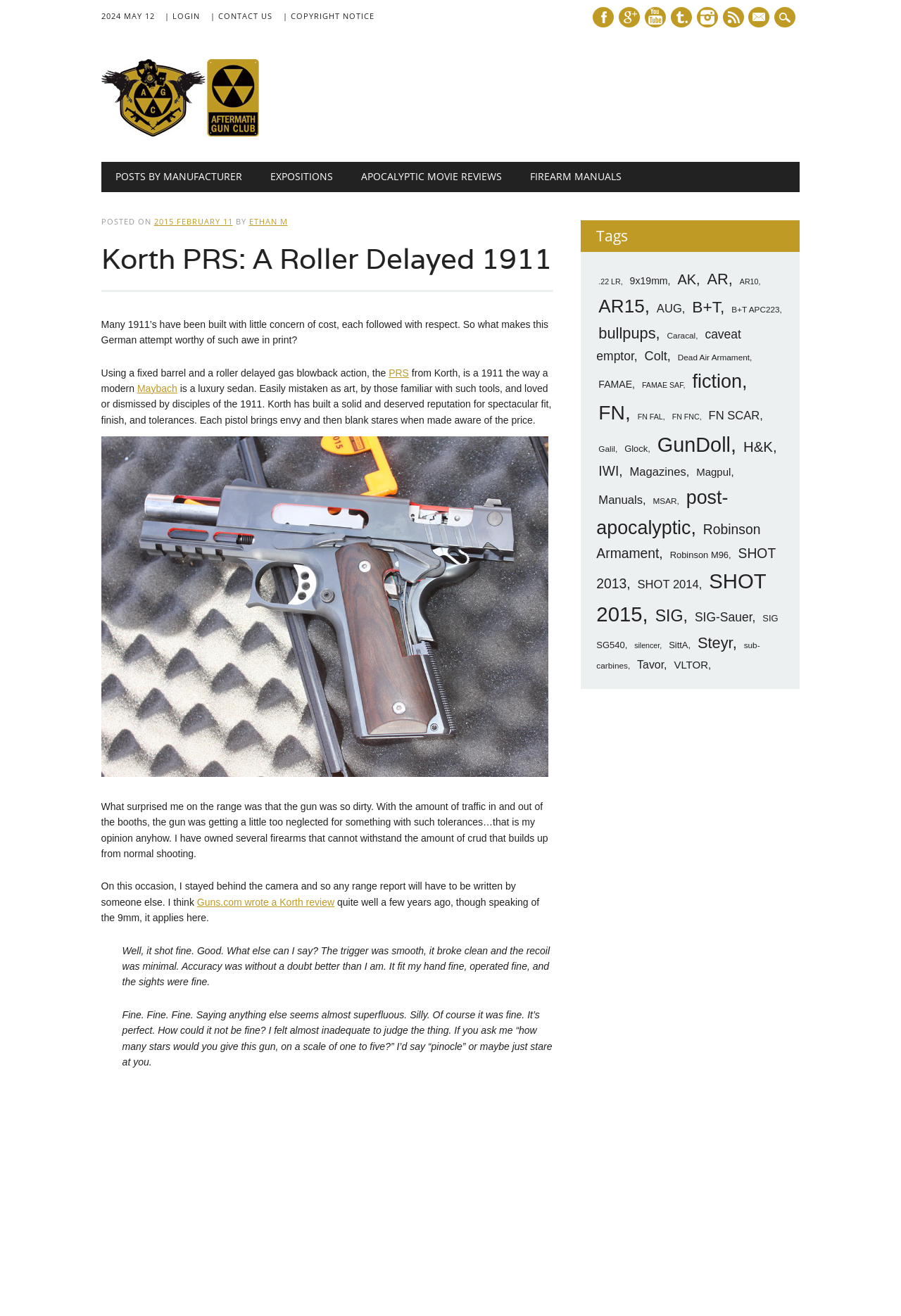Describe all the key features of the webpage in detail.

The webpage is about a review of the Korth PRS, a roller delayed 1911 pistol. At the top, there is a date "2024 MAY 12" and a set of links to login, contact us, and copyright notice. Below that, there are social media links to Facebook, Google+, Youtube, Tumblr, Instagram, RSS, and E-mail.

On the left side, there is a menu with links to "Aftermath Gun Club", "Main menu", "Skip to content", "POSTS BY MANUFACTURER", "EXPOSITIONS", "APOCALYPTIC MOVIE REVIEWS", and "FIREARM MANUALS". 

The main content of the webpage is a review of the Korth PRS pistol. The review starts with a heading "Korth PRS: A Roller Delayed 1911" and is followed by several paragraphs of text describing the pistol's features, performance, and the author's experience with it. There are also several links to other related articles and websites, including a review by Guns.com.

On the right side, there is a section with tags and links to various firearm-related categories, such as ".22 LR", "9x19mm", "AK", "AR", and many others.

There are two images on the page, one of the Aftermath Gun Club logo and another of the Korth PRS pistol.